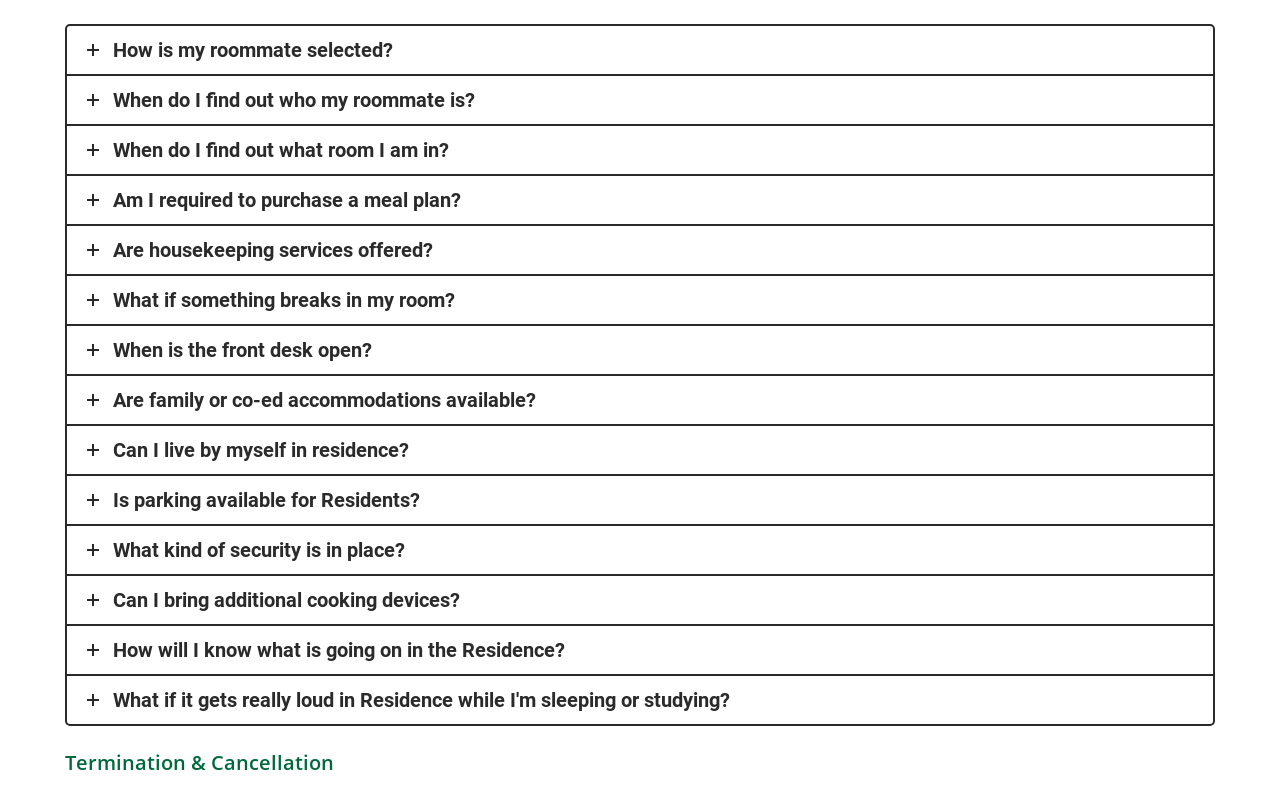Provide your answer in one word or a succinct phrase for the question: 
What is the purpose of the links on this webpage?

To provide answers to questions